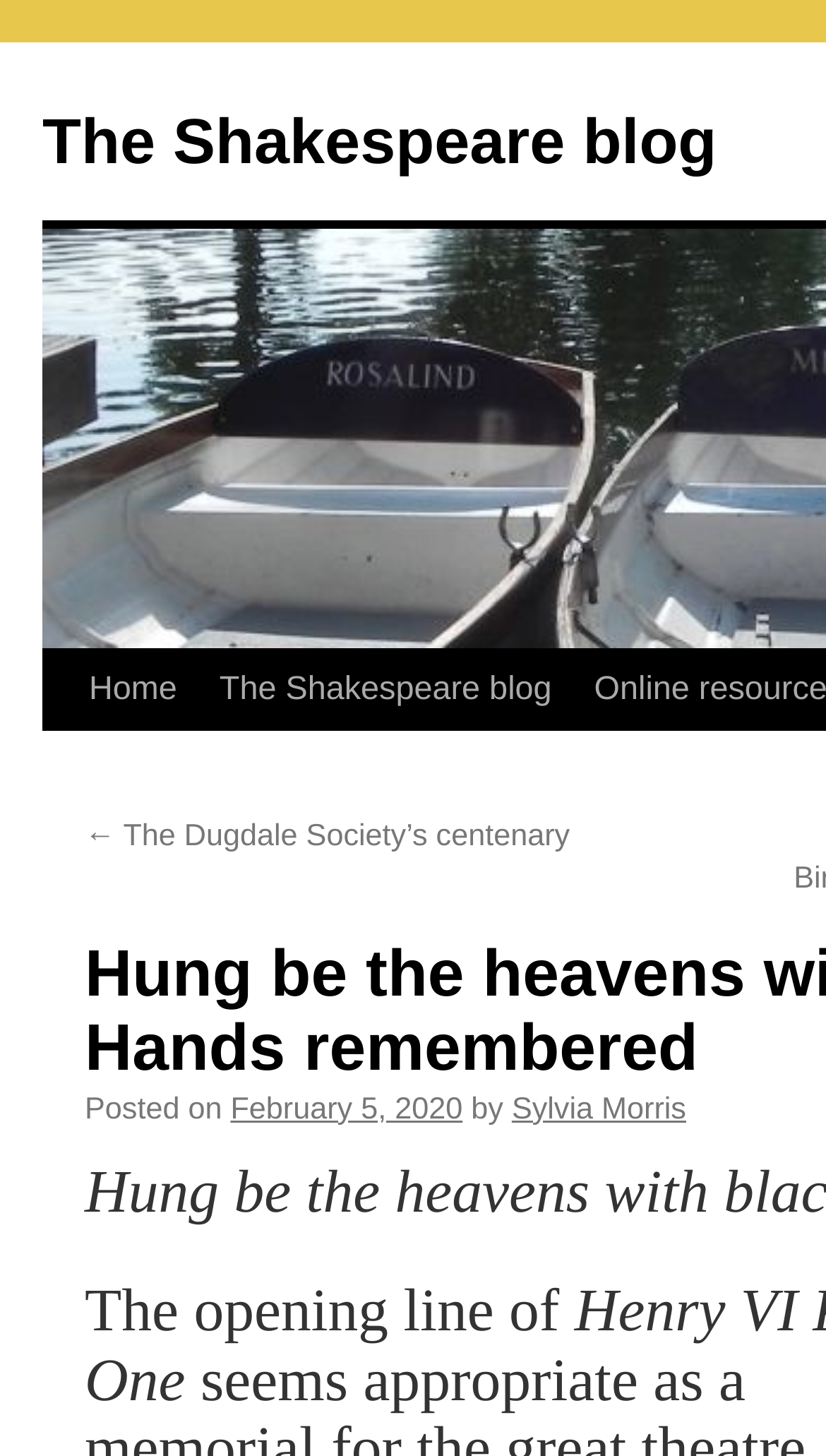What is the first line of the article about?
Please answer the question as detailed as possible based on the image.

I found the answer by looking at the article's content, where I saw a static text with the phrase 'The opening line of'. This suggests that the article is discussing the opening line of something, although the exact context is not clear.